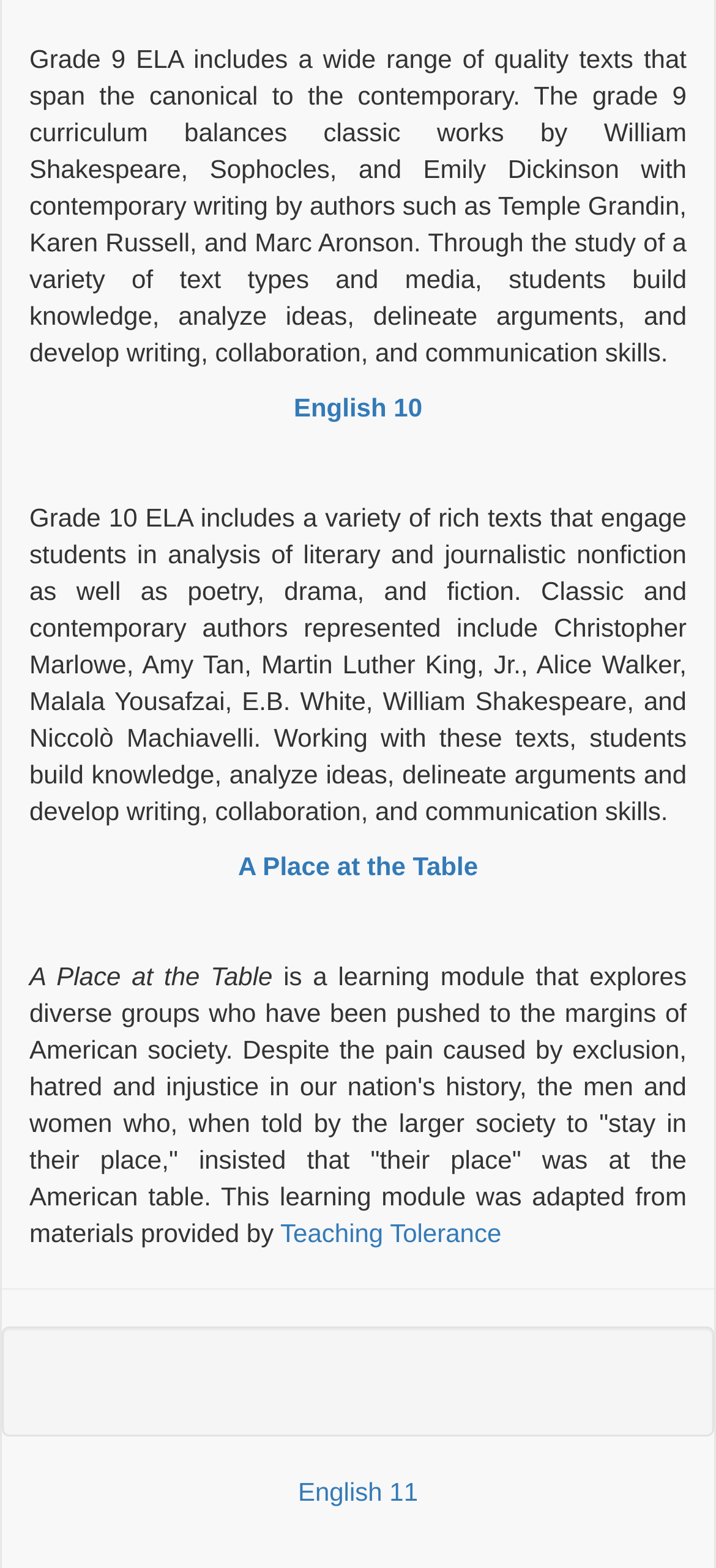Locate the UI element described by parent_node: English 9 and provide its bounding box coordinates. Use the format (top-left x, top-left y, bottom-right x, bottom-right y) with all values as floating point numbers between 0 and 1.

[0.003, 0.821, 0.997, 0.822]